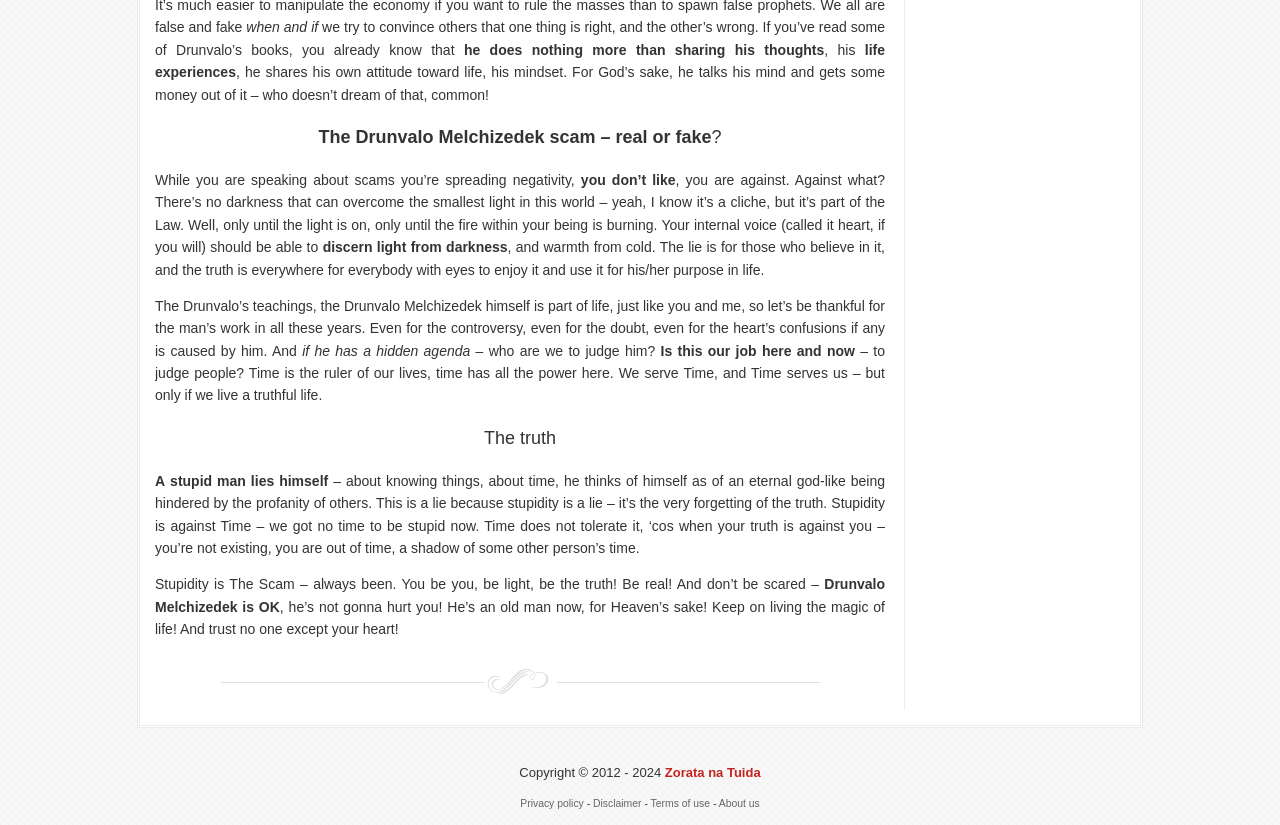Carefully examine the image and provide an in-depth answer to the question: What is the copyright year range of this website?

The copyright year range of this website is 2012 - 2024, as indicated at the bottom of the webpage.